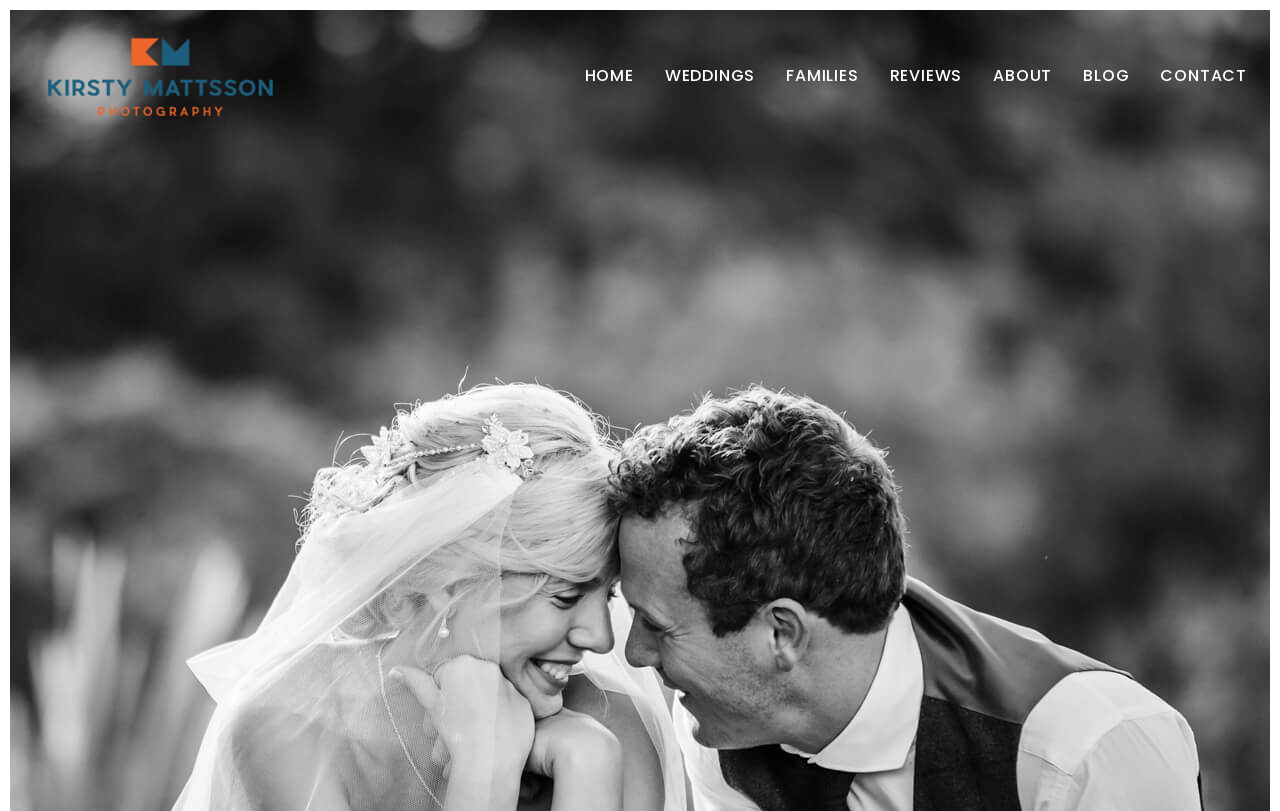How many main navigation links are there on this website?
Respond with a short answer, either a single word or a phrase, based on the image.

7